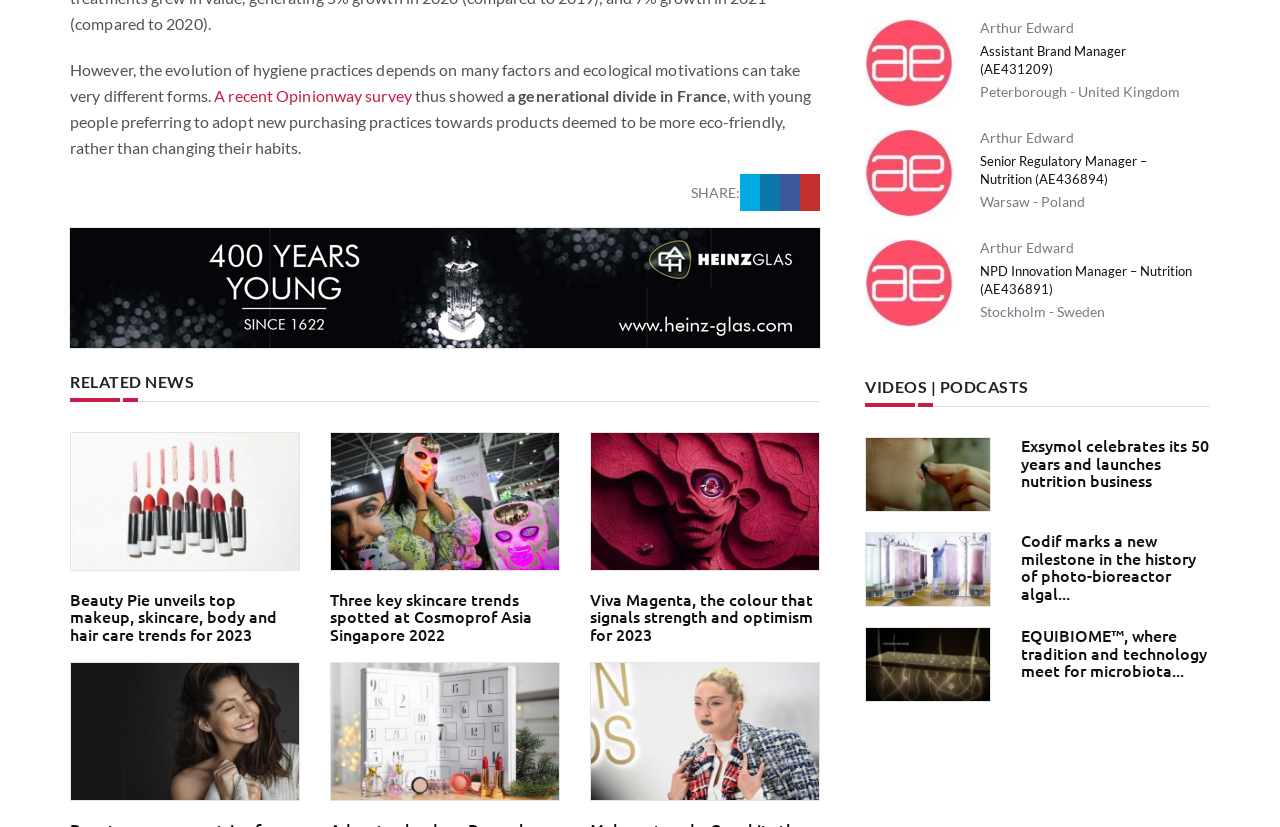Can you find the bounding box coordinates of the area I should click to execute the following instruction: "Read the 'Exsymol celebrates its 50 years and launches nutrition business' article"?

[0.676, 0.528, 0.774, 0.619]